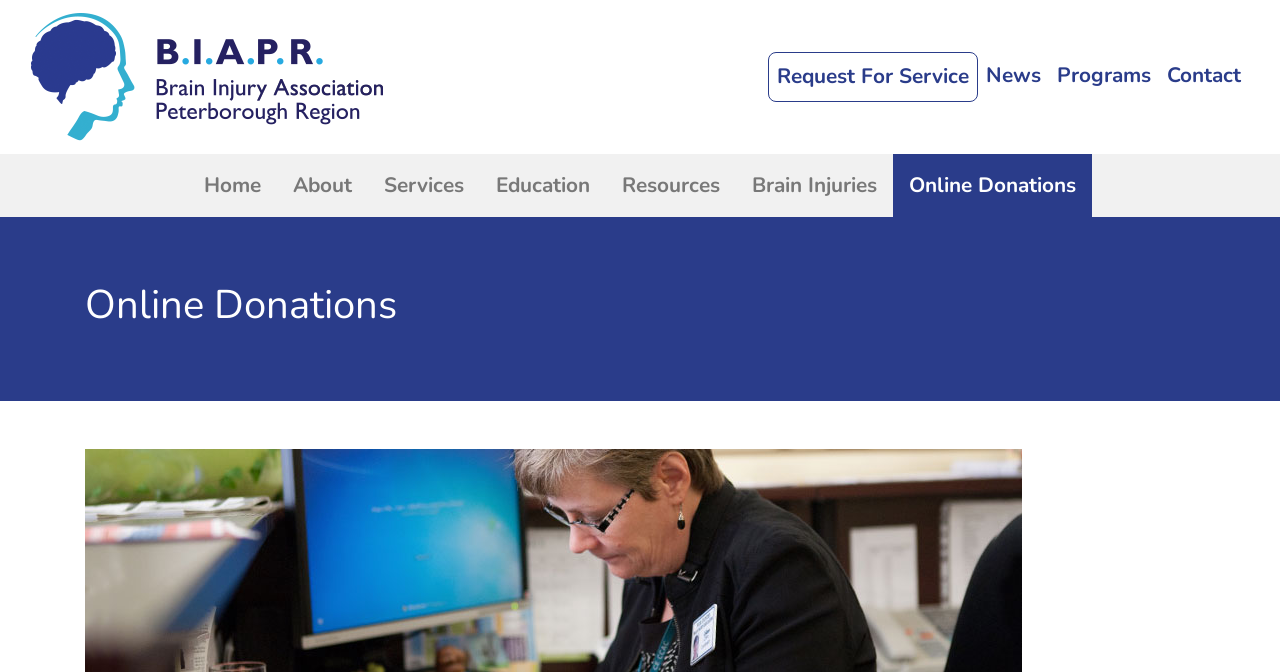Give a one-word or phrase response to the following question: What is the current page about?

Online Donations